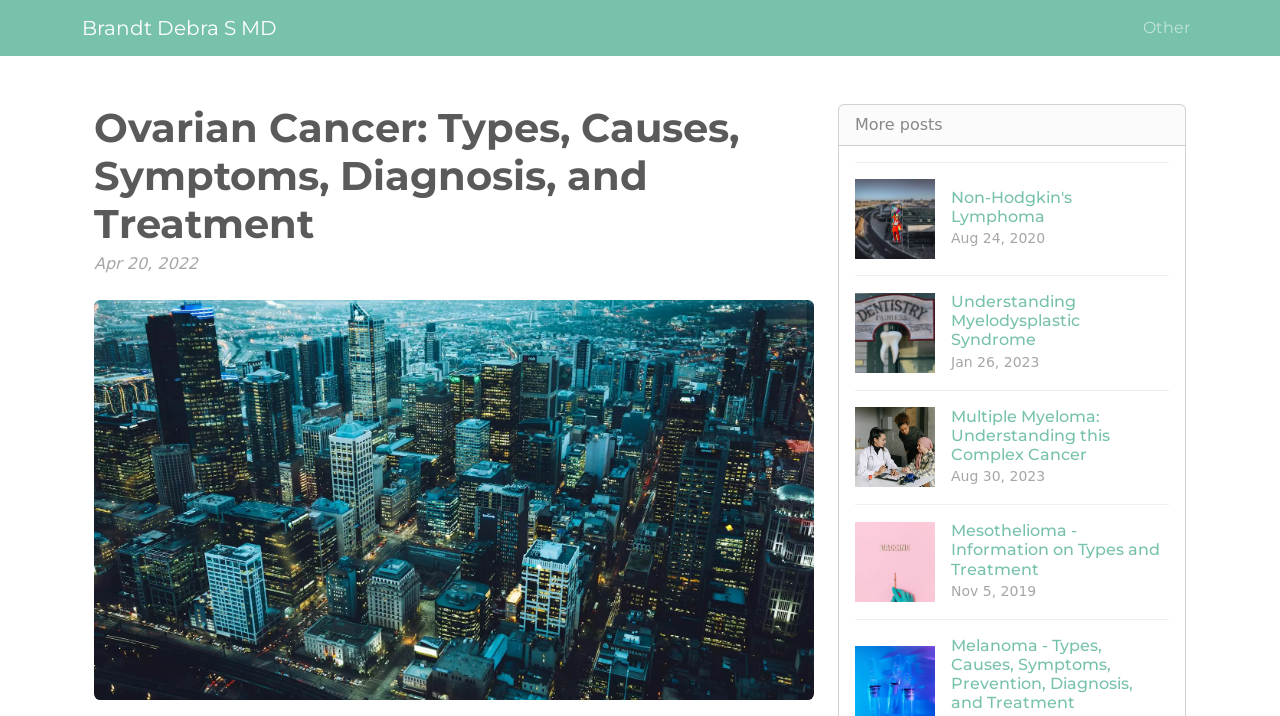Provide a short answer to the following question with just one word or phrase: What is the date of the latest article?

Apr 20, 2022